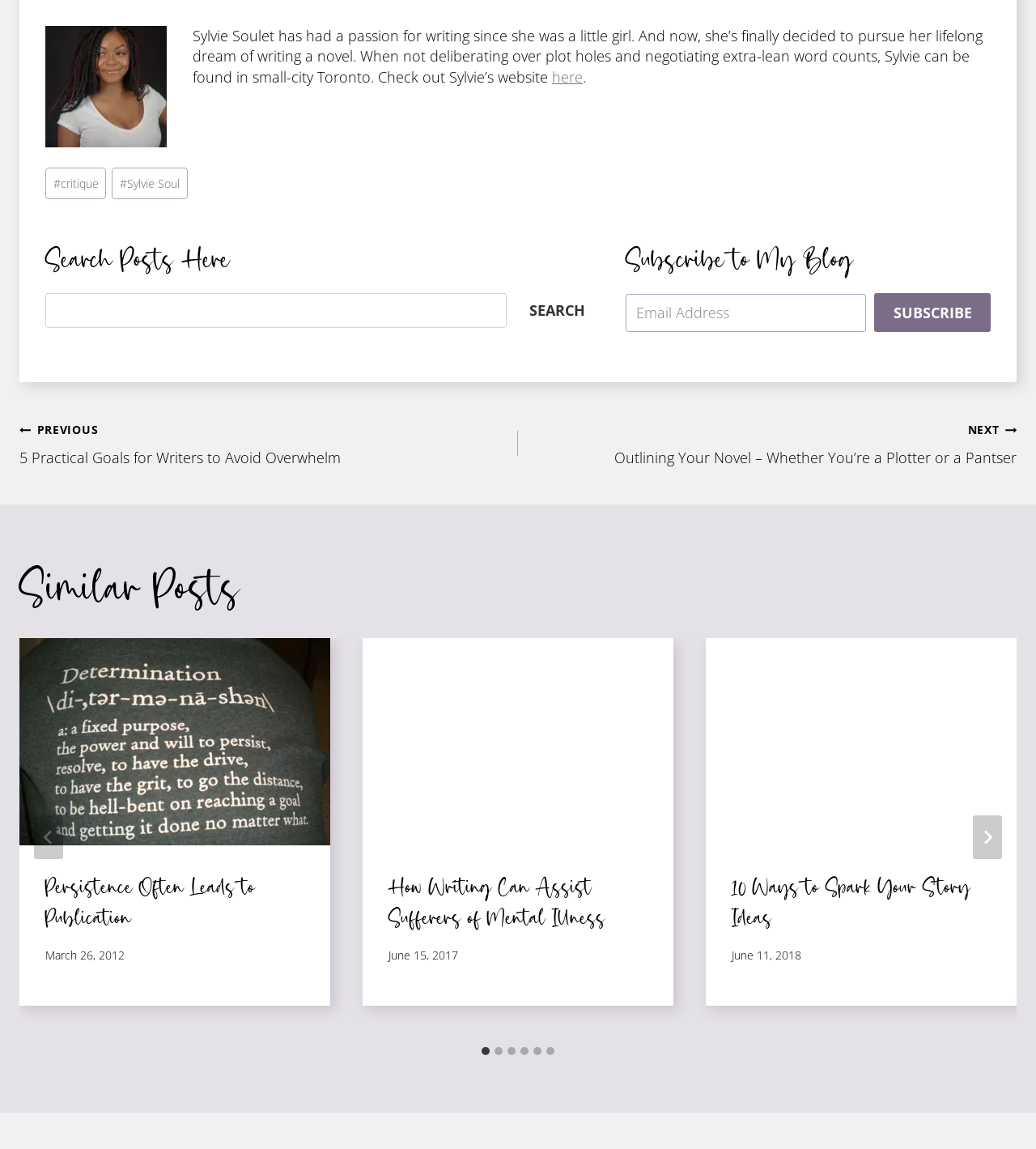Point out the bounding box coordinates of the section to click in order to follow this instruction: "Go to the next slide".

[0.939, 0.71, 0.967, 0.748]